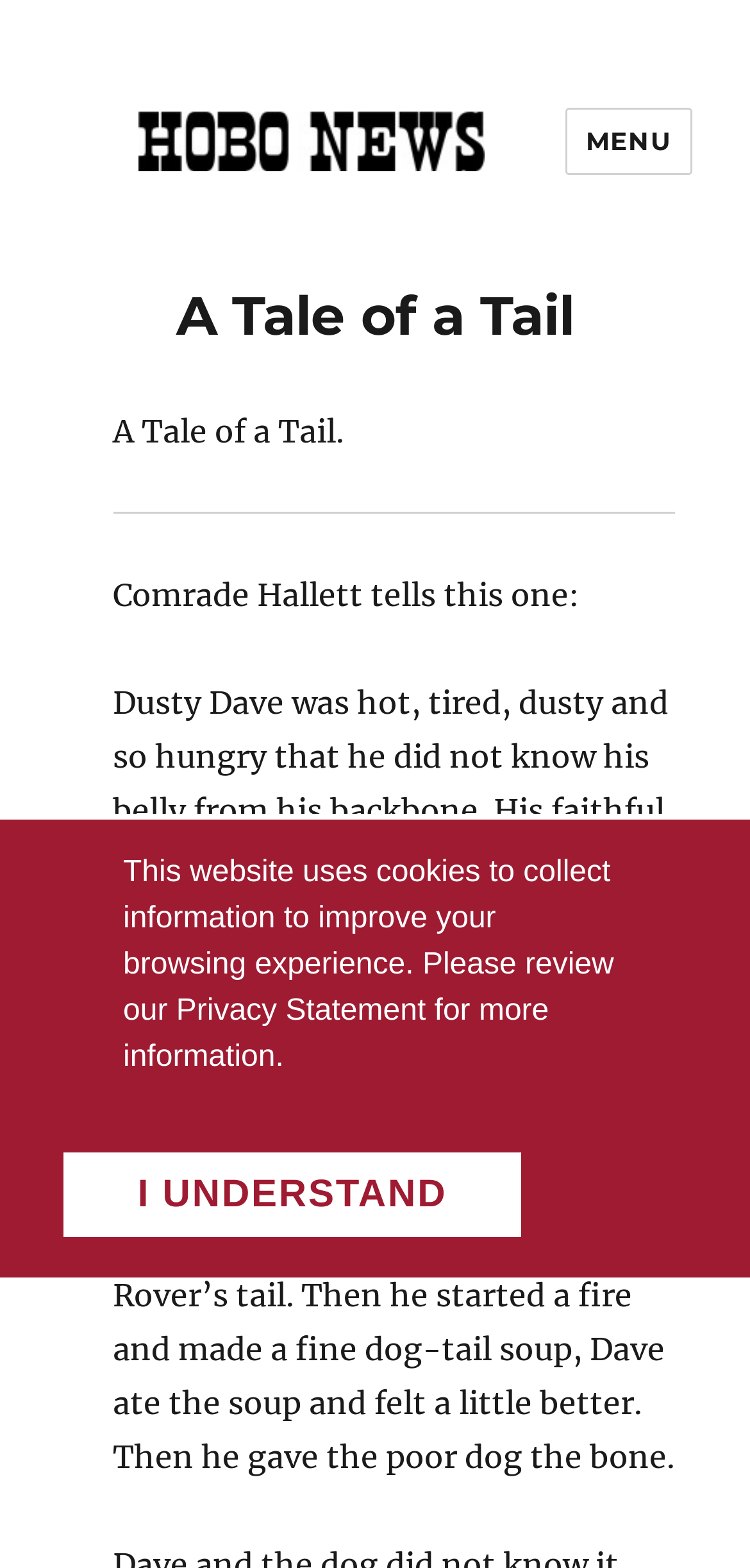From the webpage screenshot, identify the region described by Menu. Provide the bounding box coordinates as (top-left x, top-left y, bottom-right x, bottom-right y), with each value being a floating point number between 0 and 1.

[0.753, 0.069, 0.923, 0.112]